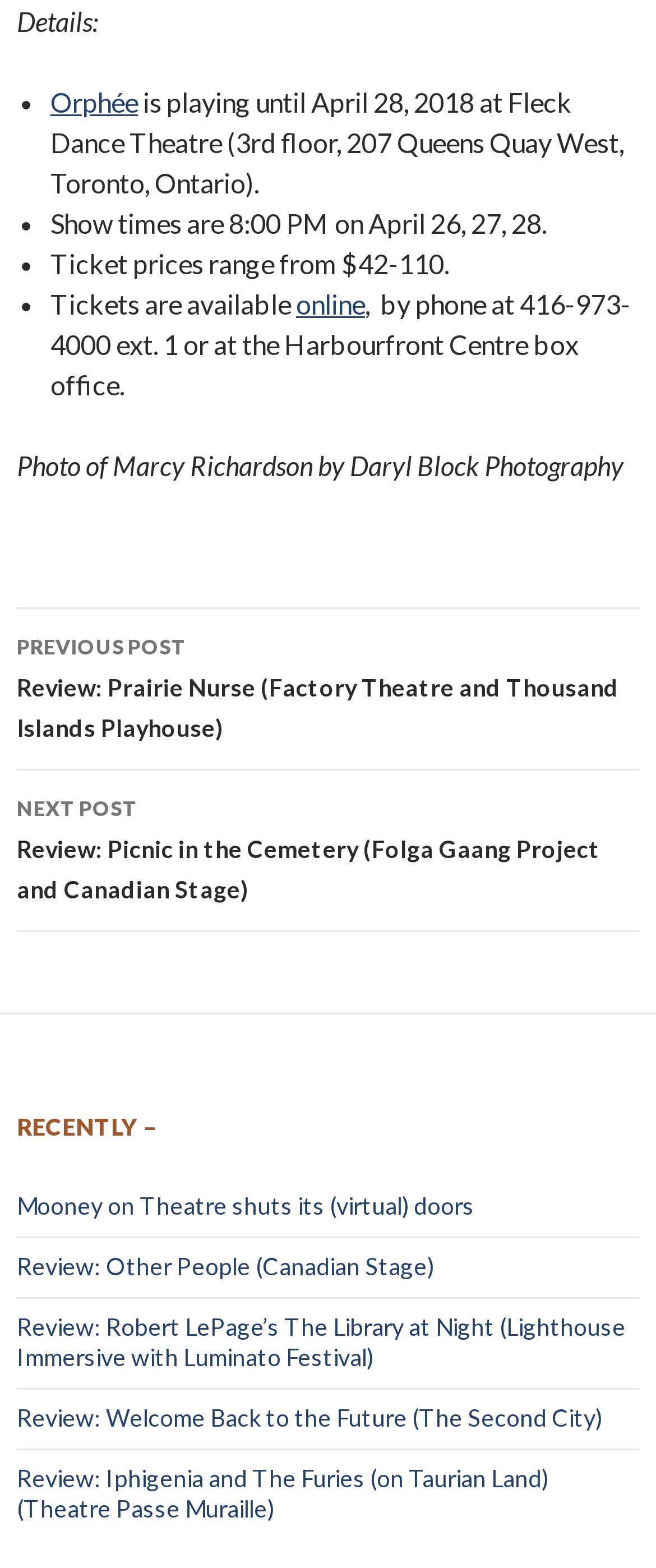What are the show times for Orphée?
Could you give a comprehensive explanation in response to this question?

The answer can be found in the text 'Show times are 8:00 PM on April 26, 27, 28.' which explicitly states the show times for Orphée.